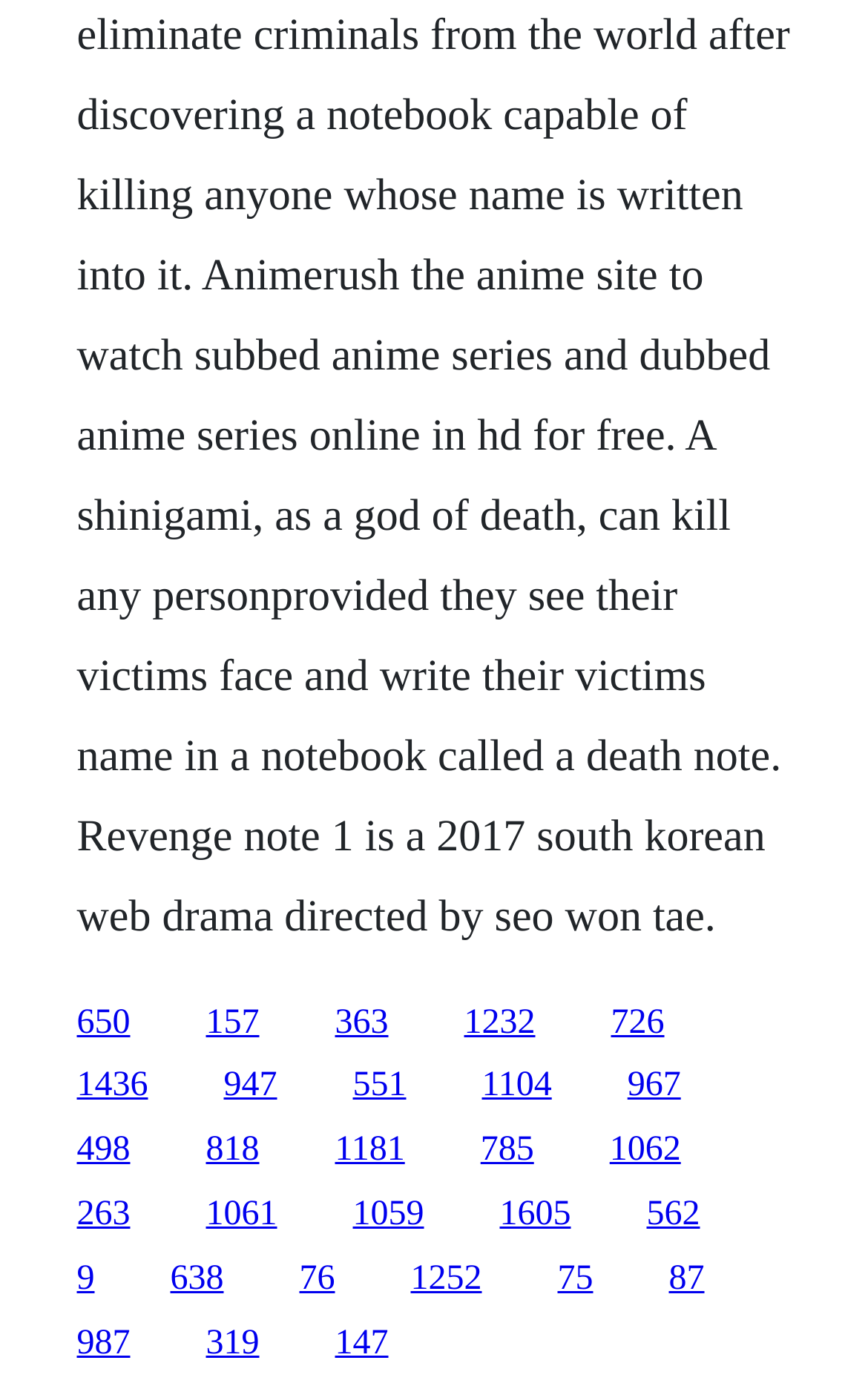Answer the question with a single word or phrase: 
Are all links of similar width?

No